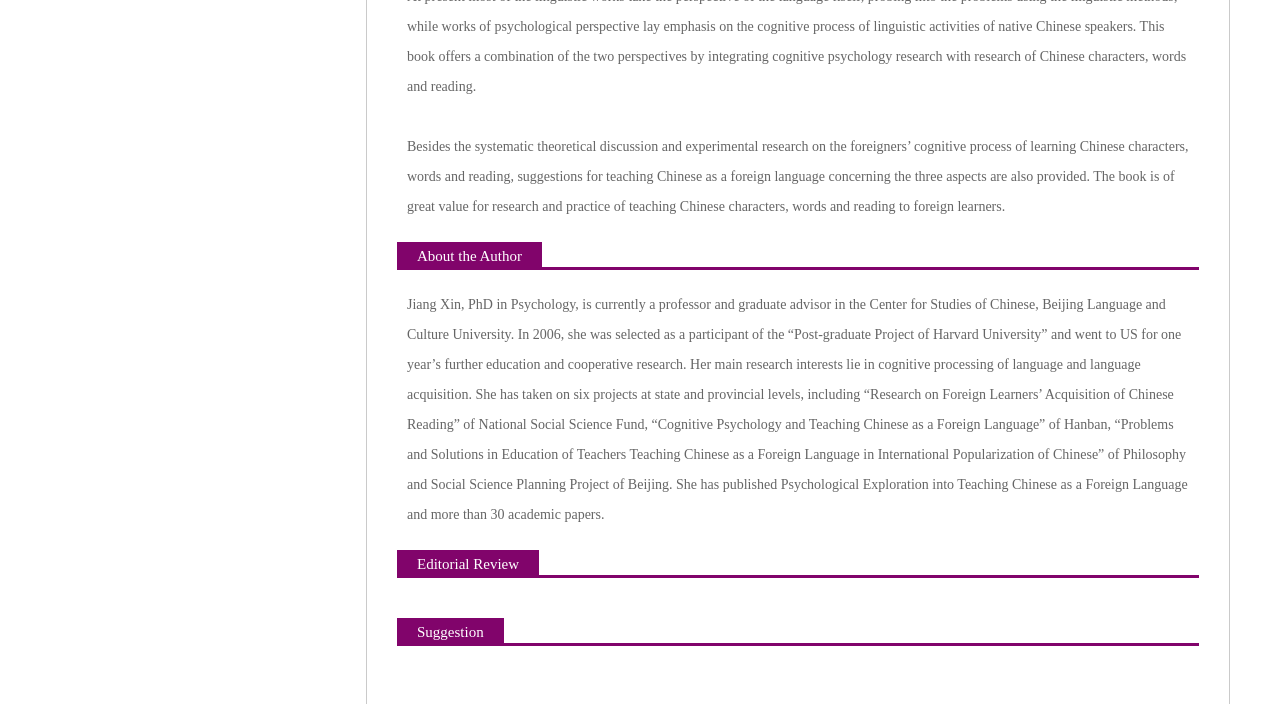Based on the image, please respond to the question with as much detail as possible:
What is the address of Beijing Language and Culture University Press Co.Ltd?

The address of Beijing Language and Culture University Press Co.Ltd can be found at the bottom of the webpage, which is a static text element with the bounding box coordinates [0.349, 0.83, 0.651, 0.851].